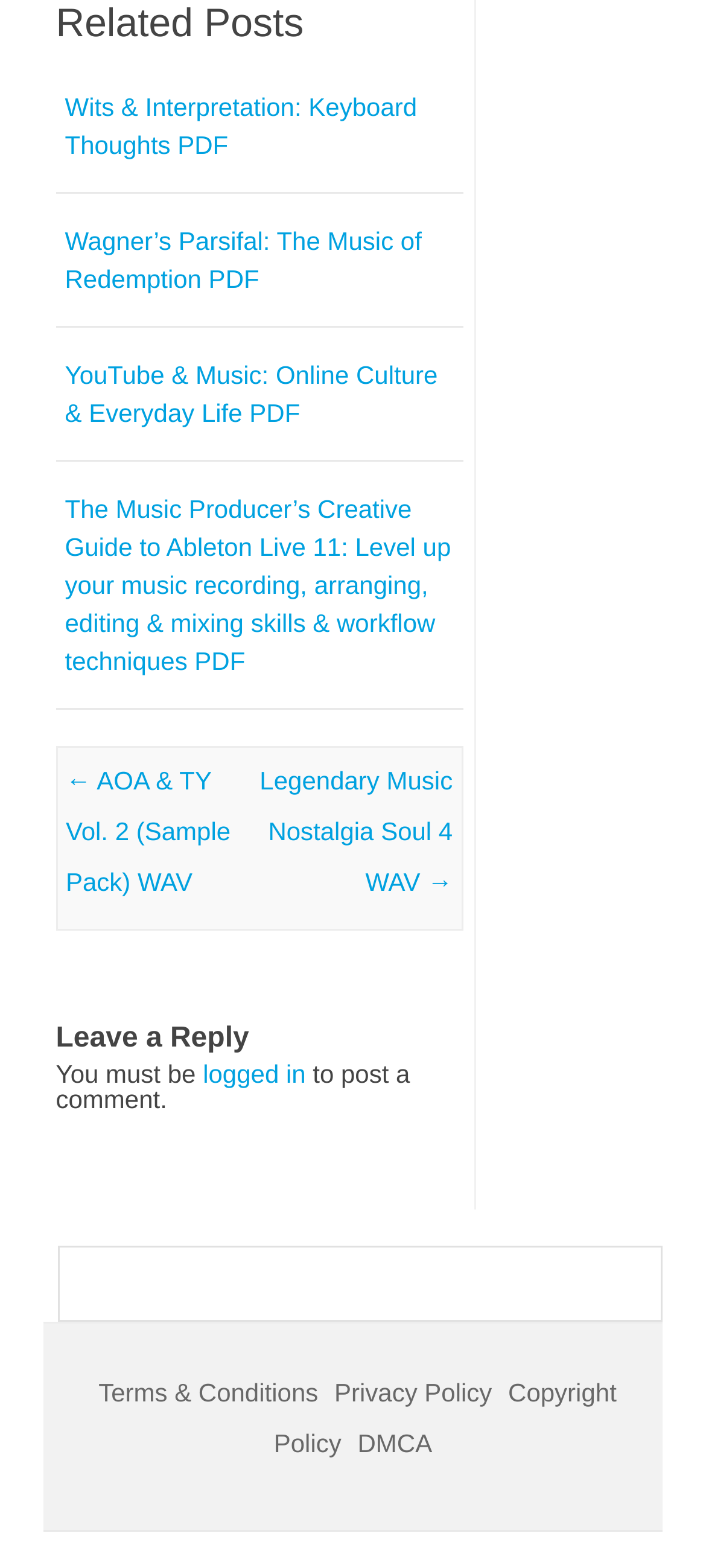Give a one-word or one-phrase response to the question: 
What is the text above the comment section?

Leave a Reply